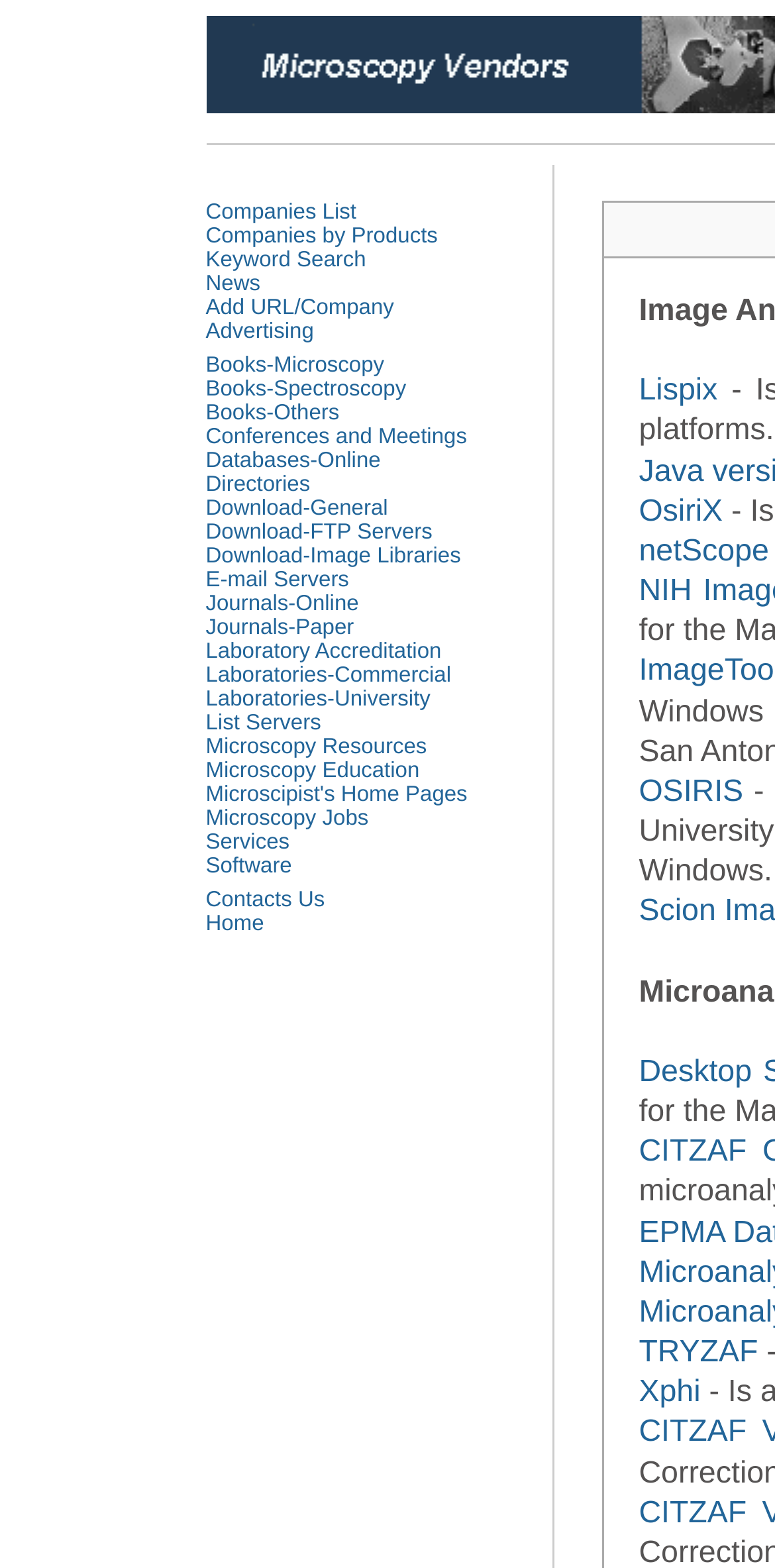Identify the bounding box of the UI component described as: "Conferences and Meetings".

[0.265, 0.271, 0.602, 0.286]